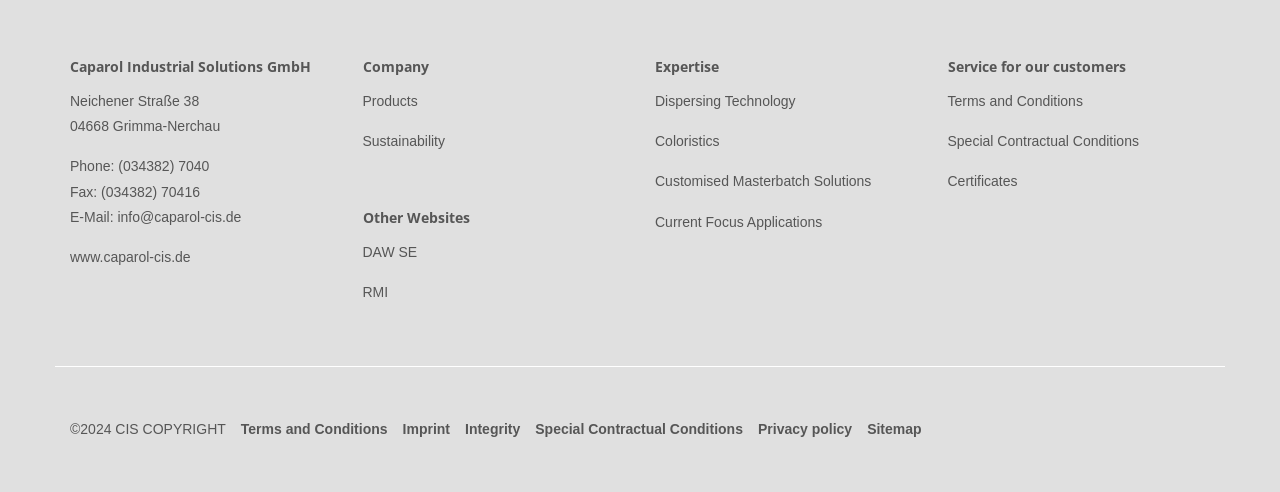Identify the bounding box for the given UI element using the description provided. Coordinates should be in the format (top-left x, top-left y, bottom-right x, bottom-right y) and must be between 0 and 1. Here is the description: Customised Masterbatch Solutions

[0.512, 0.352, 0.681, 0.385]